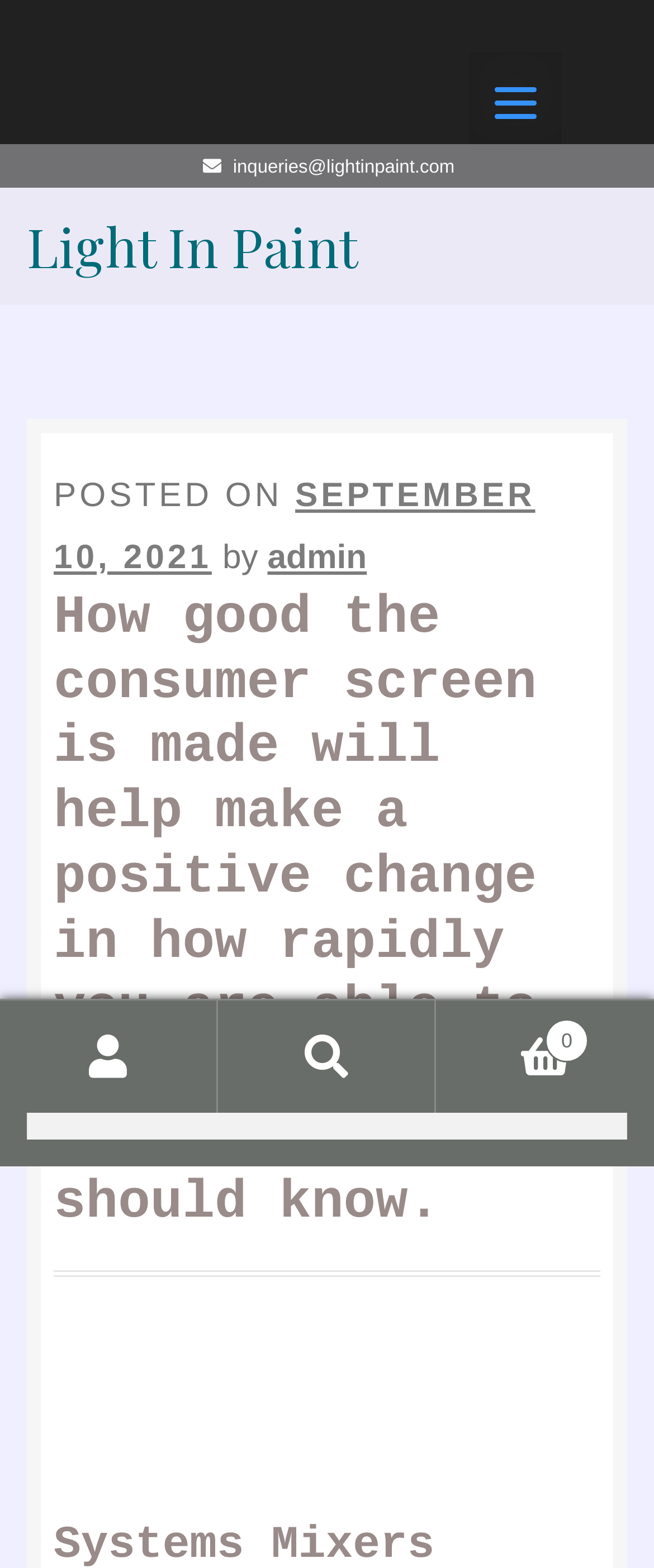Point out the bounding box coordinates of the section to click in order to follow this instruction: "View my account".

[0.0, 0.637, 0.333, 0.71]